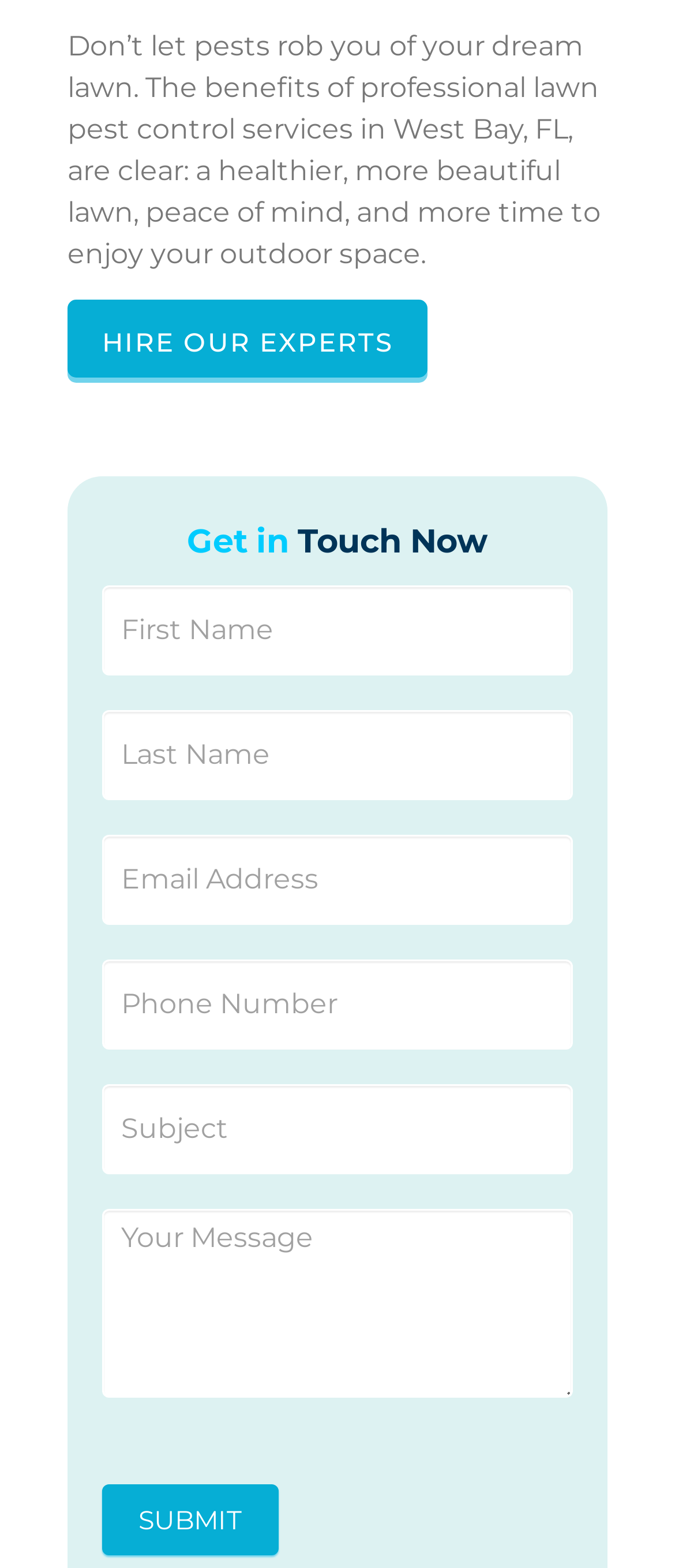Determine the bounding box coordinates for the clickable element required to fulfill the instruction: "Click the 'SUBMIT' button". Provide the coordinates as four float numbers between 0 and 1, i.e., [left, top, right, bottom].

[0.151, 0.947, 0.413, 0.992]